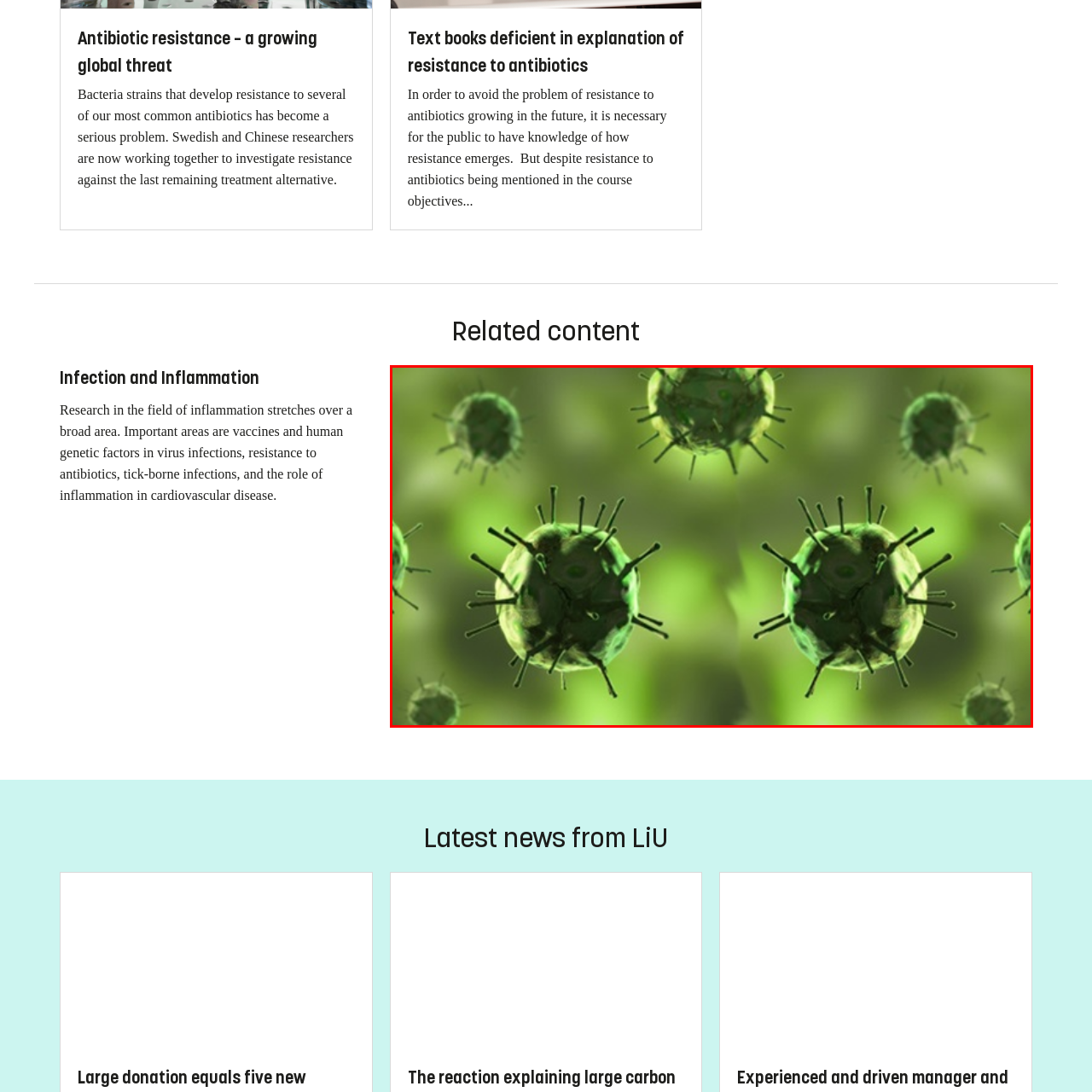Direct your attention to the image within the red boundary and answer the question with a single word or phrase:
What is the color of the background?

Green